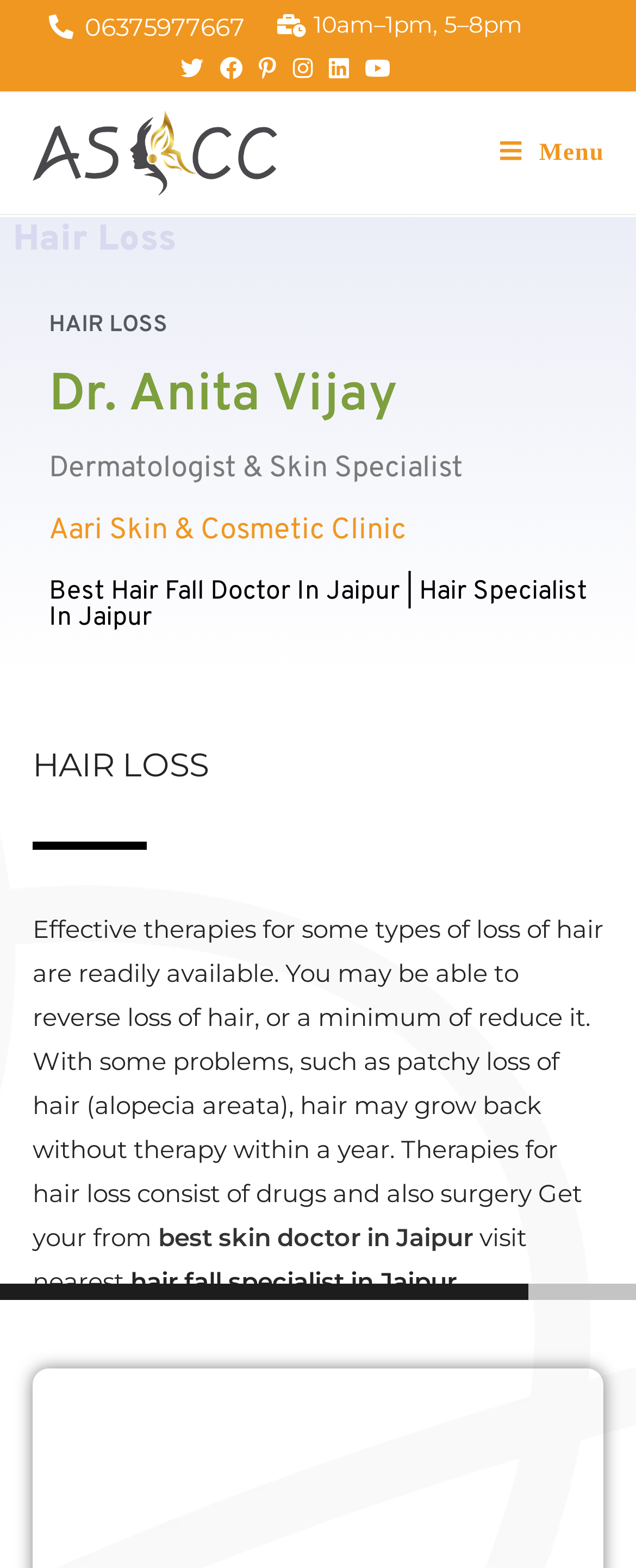Locate the bounding box coordinates of the element that should be clicked to fulfill the instruction: "Call the clinic".

[0.074, 0.003, 0.383, 0.031]